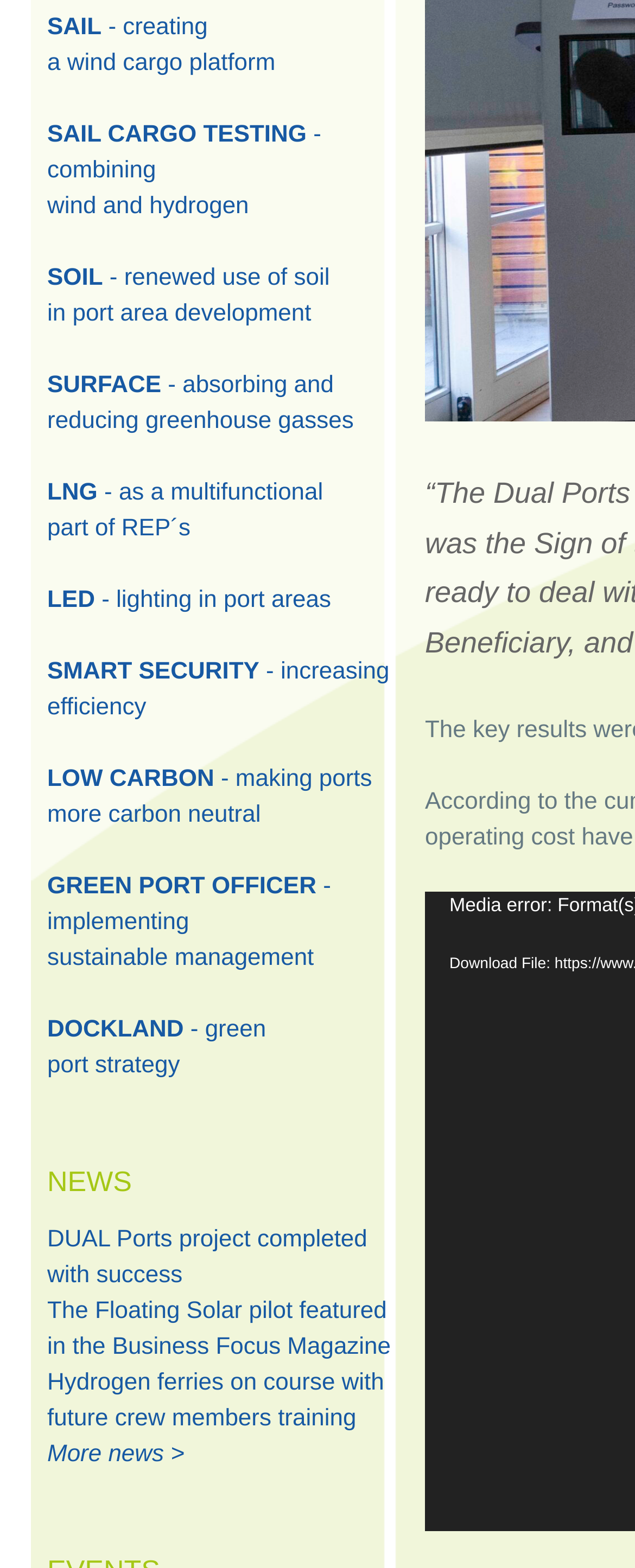Provide a brief response to the question below using one word or phrase:
Is there a video player on the webpage?

Yes